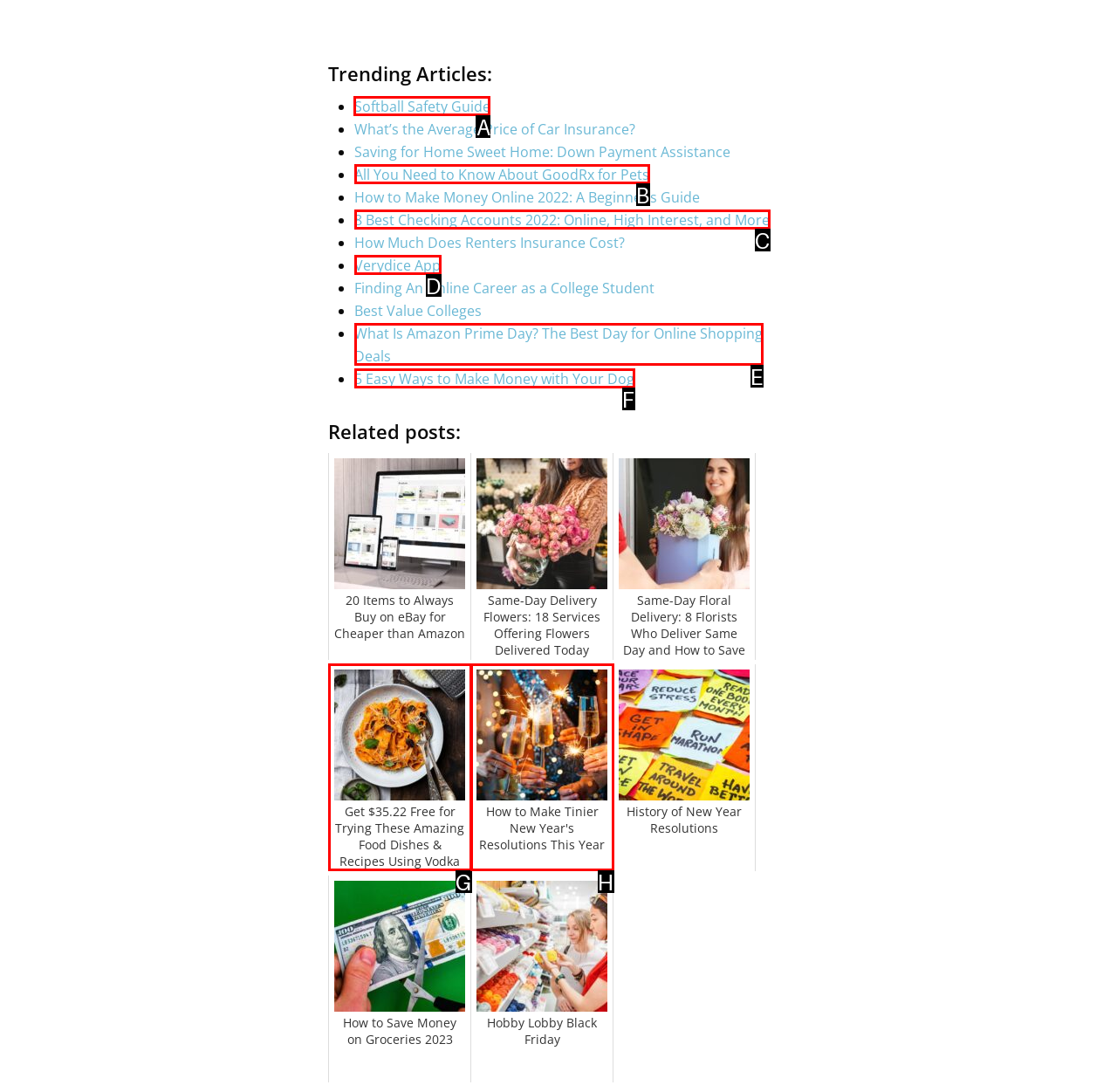Identify the correct option to click in order to complete this task: Click on 'Softball Safety Guide'
Answer with the letter of the chosen option directly.

A